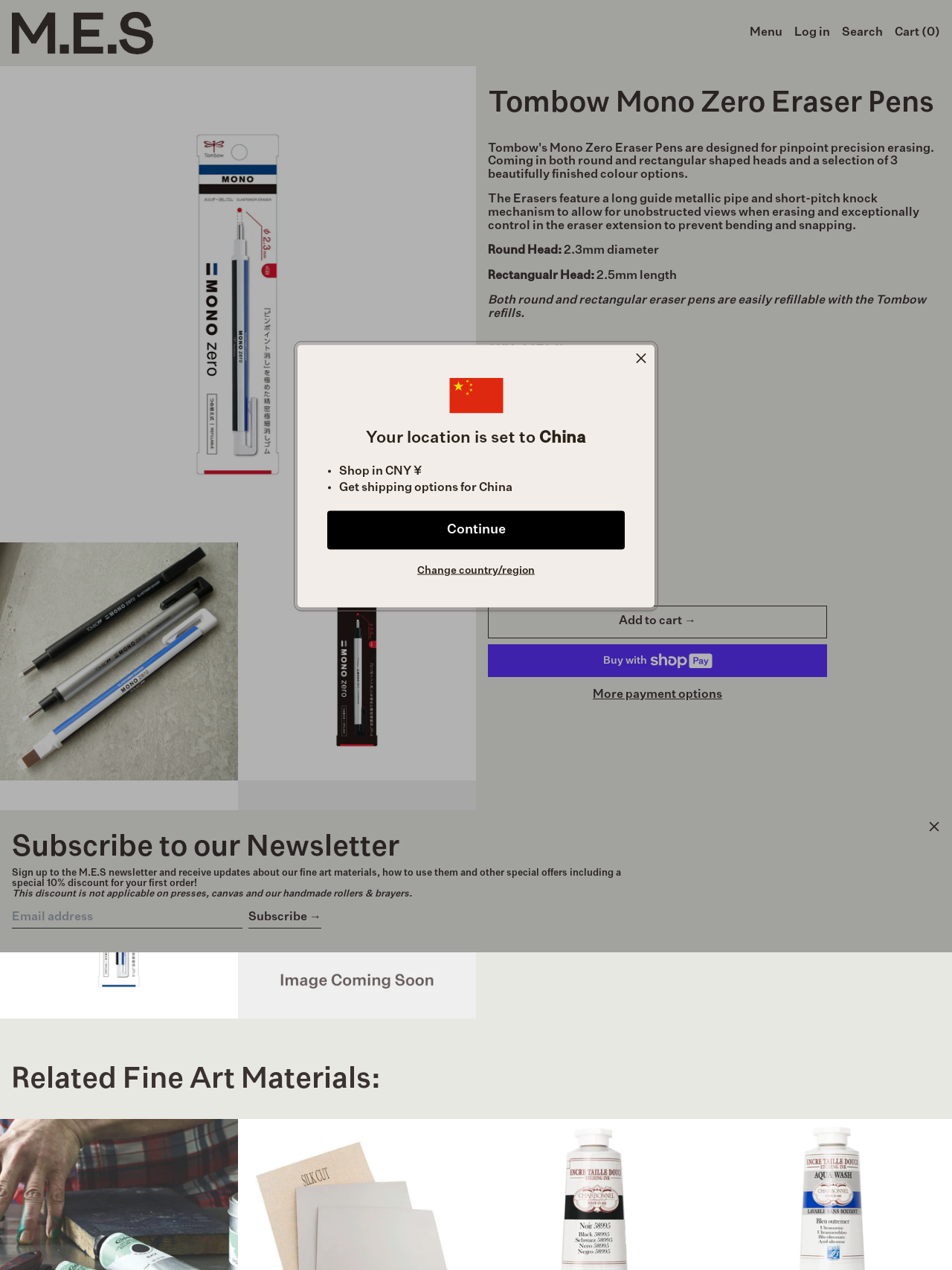Based on the image, please elaborate on the answer to the following question:
What is the purpose of the eraser pens?

The purpose of the eraser pens can be determined by looking at the product description, which states that the pens are 'designed for pinpoint precision erasing'.